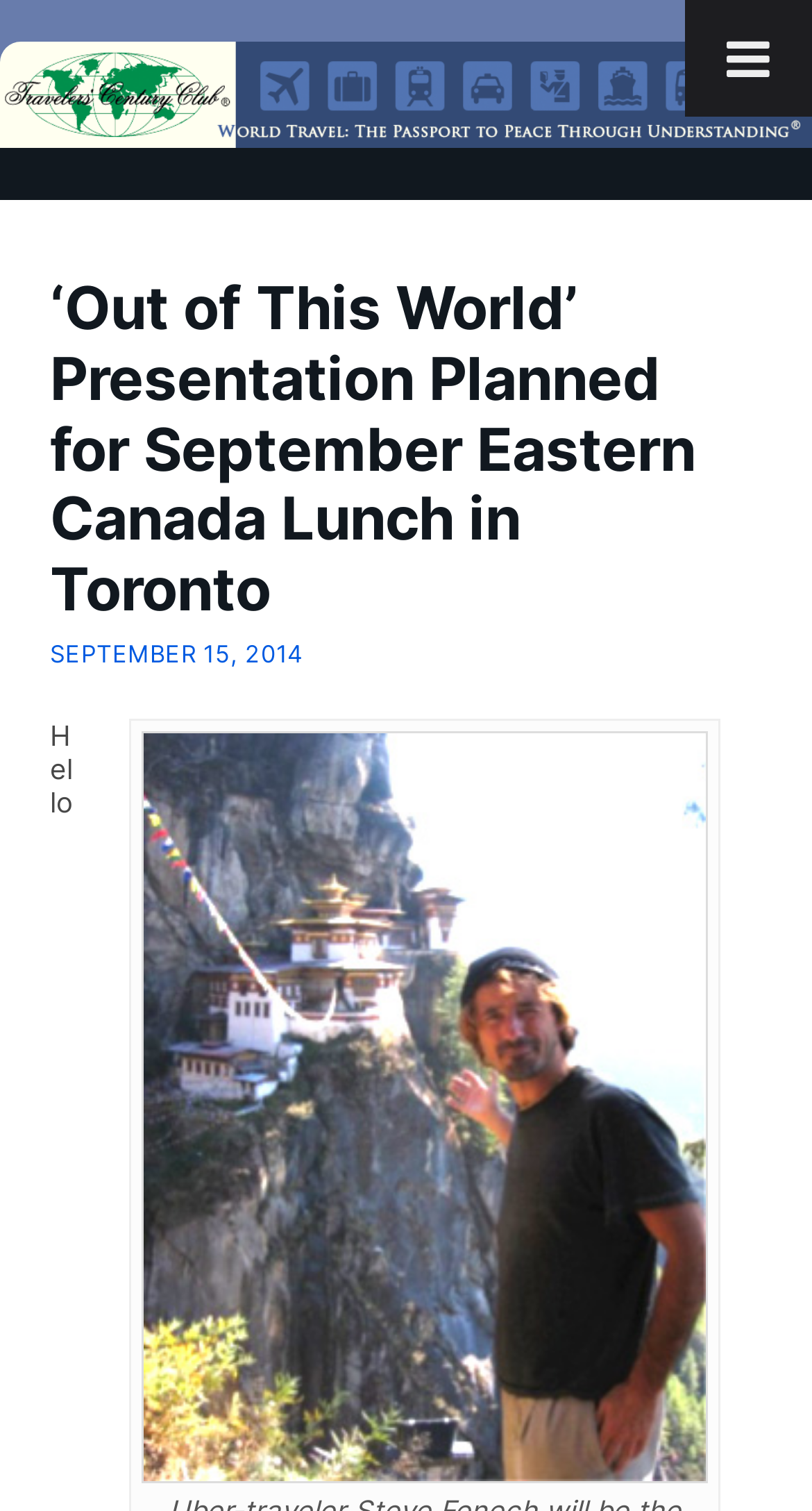Please provide a detailed answer to the question below by examining the image:
Who is the guest speaker at the September Eastern Canada lunch?

I found the guest speaker's name by reading the text of the link that describes the event, which mentions 'Uber-traveler Steve Fenech will be the guest speaker at the September Eastern Canada lunch'.